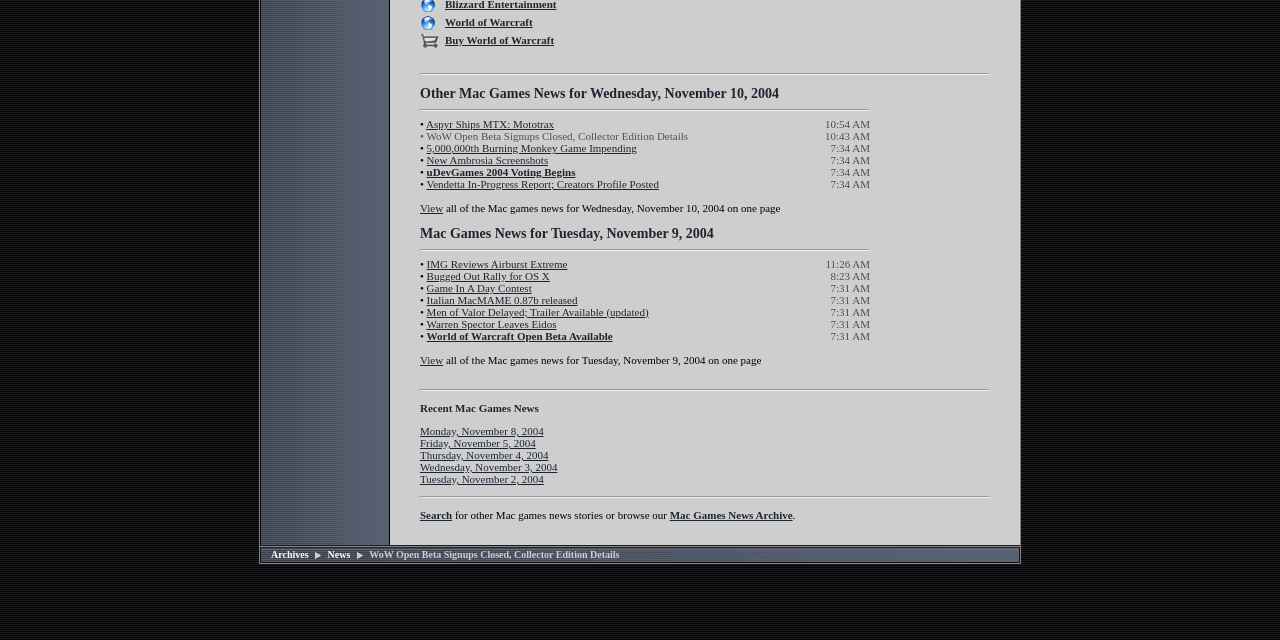Identify the coordinates of the bounding box for the element described below: "World of Warcraft". Return the coordinates as four float numbers between 0 and 1: [left, top, right, bottom].

[0.348, 0.024, 0.416, 0.043]